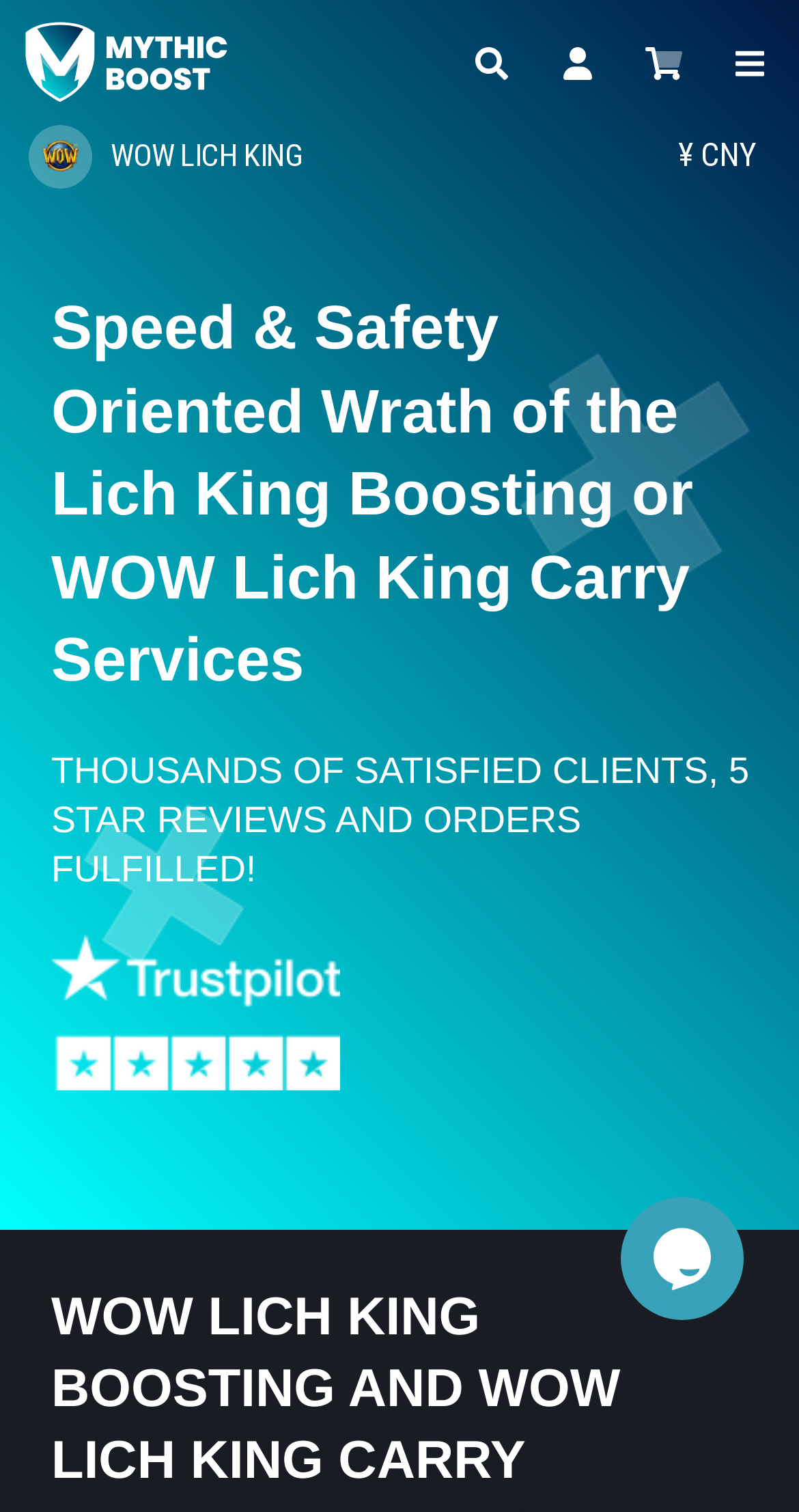Can you find the bounding box coordinates for the UI element given this description: "title="Client Area - Mythic App""? Provide the coordinates as four float numbers between 0 and 1: [left, top, right, bottom].

[0.674, 0.016, 0.772, 0.073]